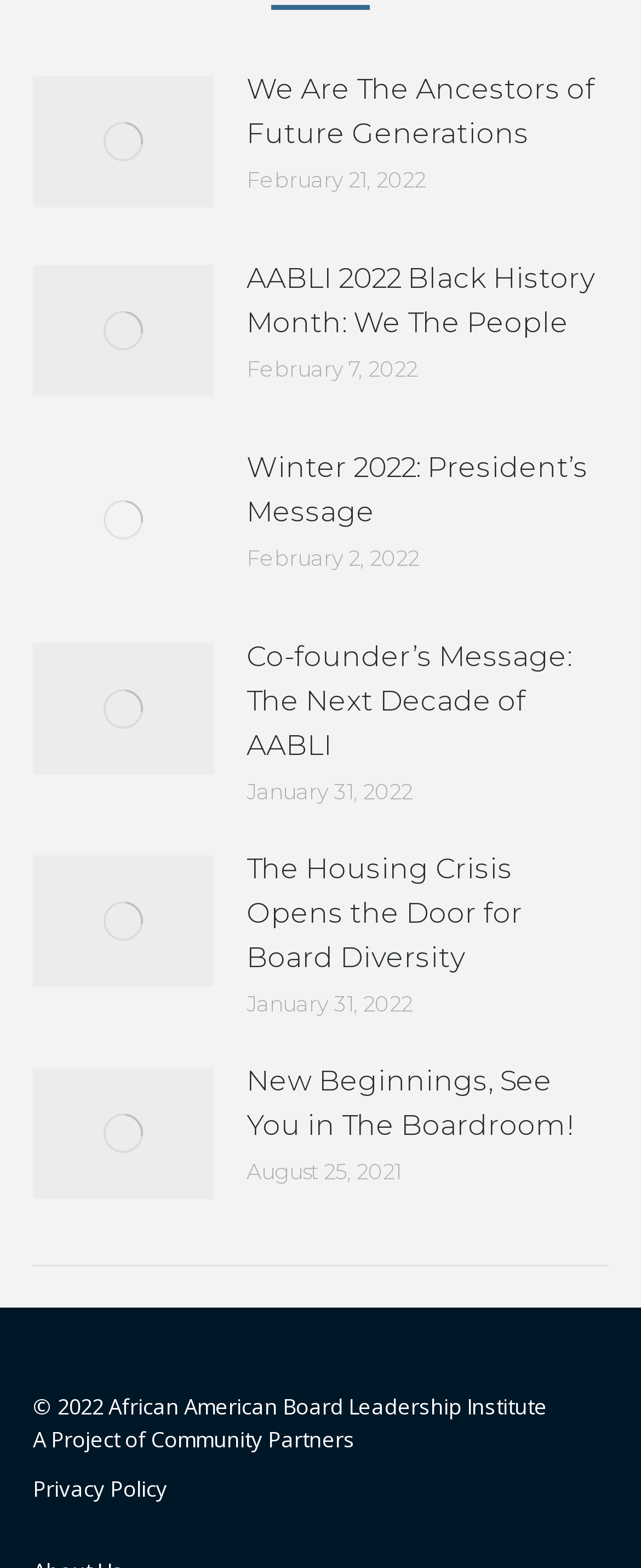What is the date of the post 'We Are The Ancestors of Future Generations'?
From the details in the image, answer the question comprehensively.

I found the link 'We Are The Ancestors of Future Generations' and its corresponding time element, which contains the static text 'February 21, 2022'.